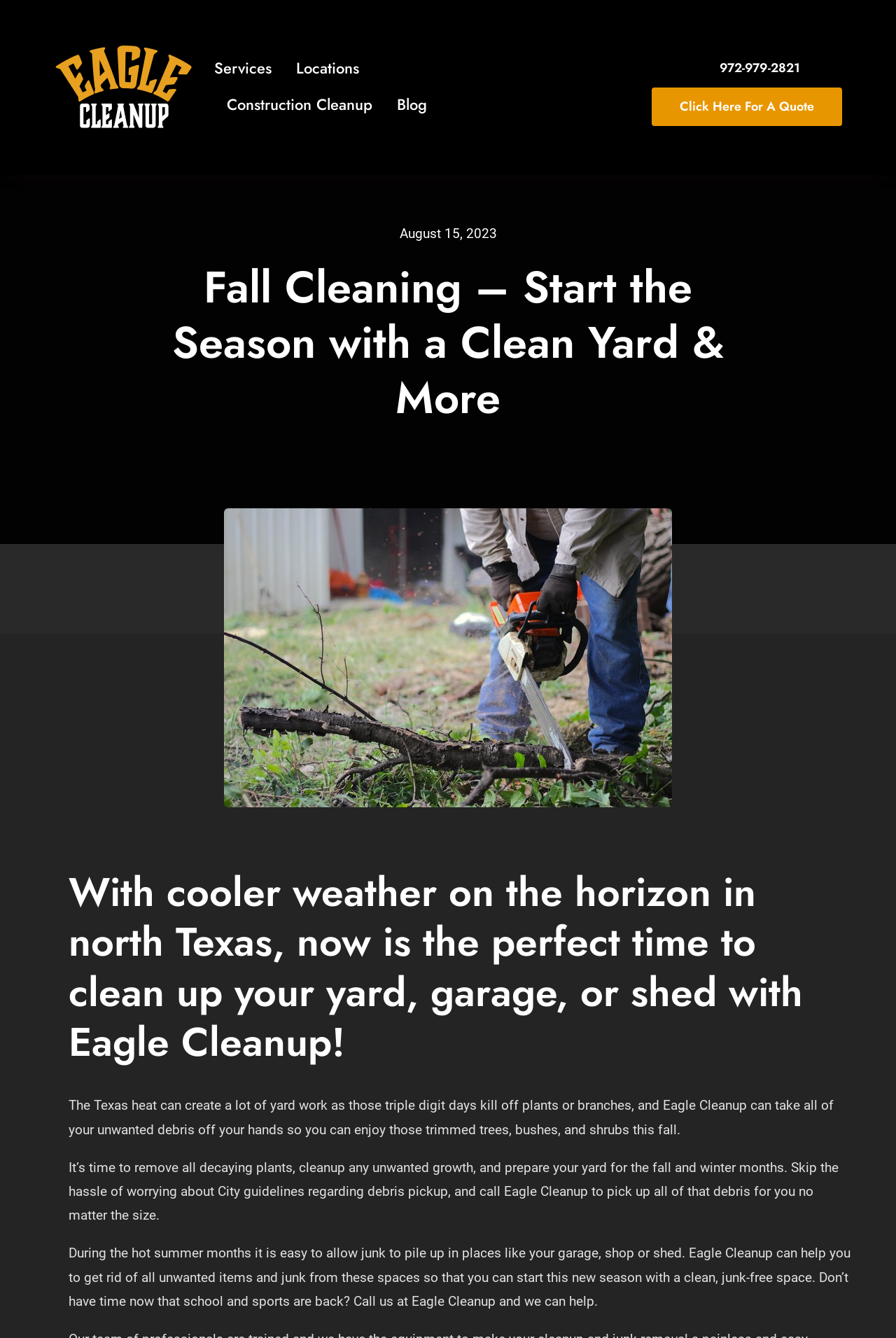Extract the primary header of the webpage and generate its text.

Fall Cleaning – Start the Season with a Clean Yard & More